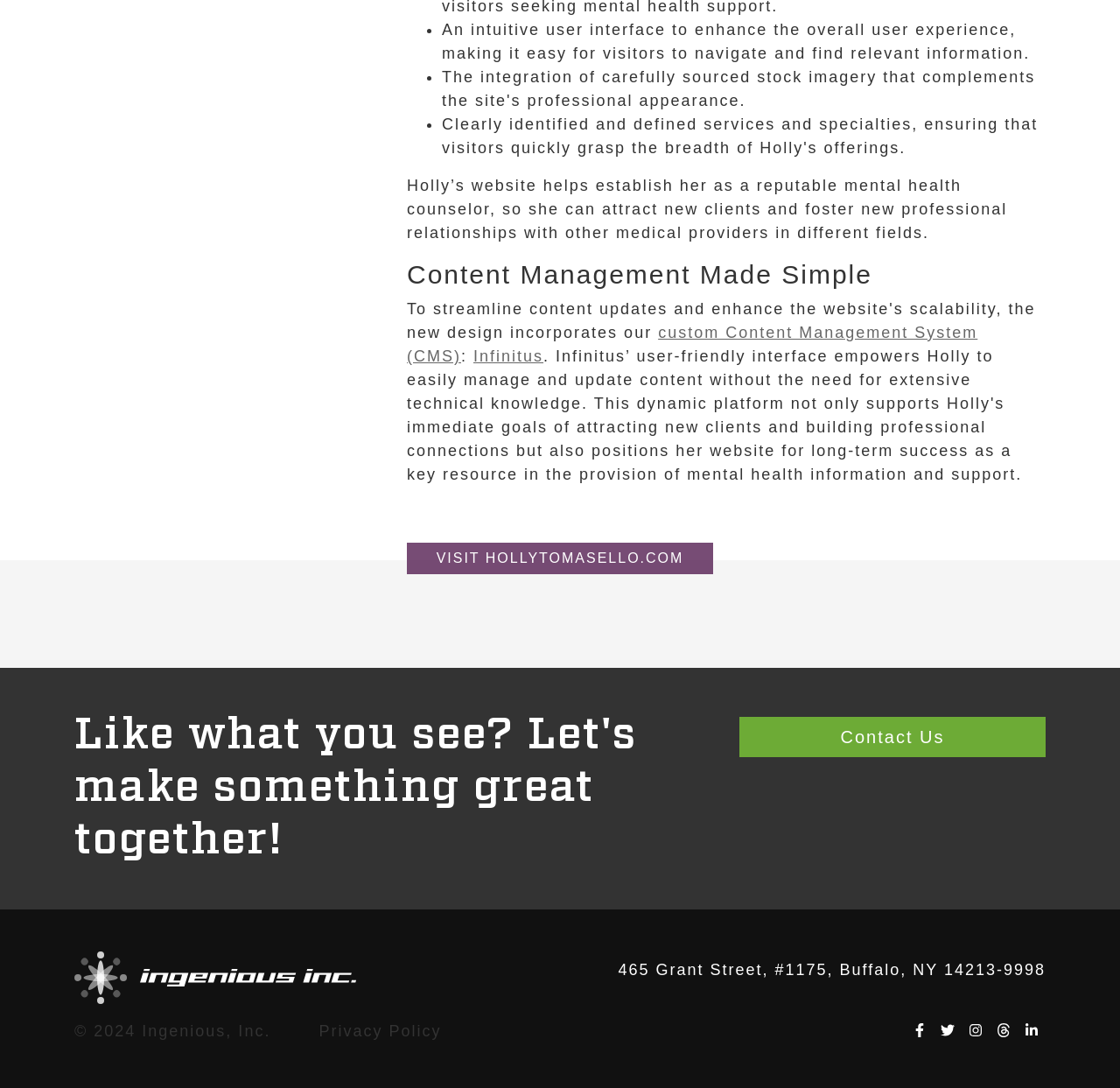What is Holly's profession?
Please answer the question with a detailed response using the information from the screenshot.

Based on the text 'Holly’s website helps establish her as a reputable mental health counselor, so she can attract new clients and foster new professional relationships with other medical providers in different fields.', it can be inferred that Holly is a mental health counselor.